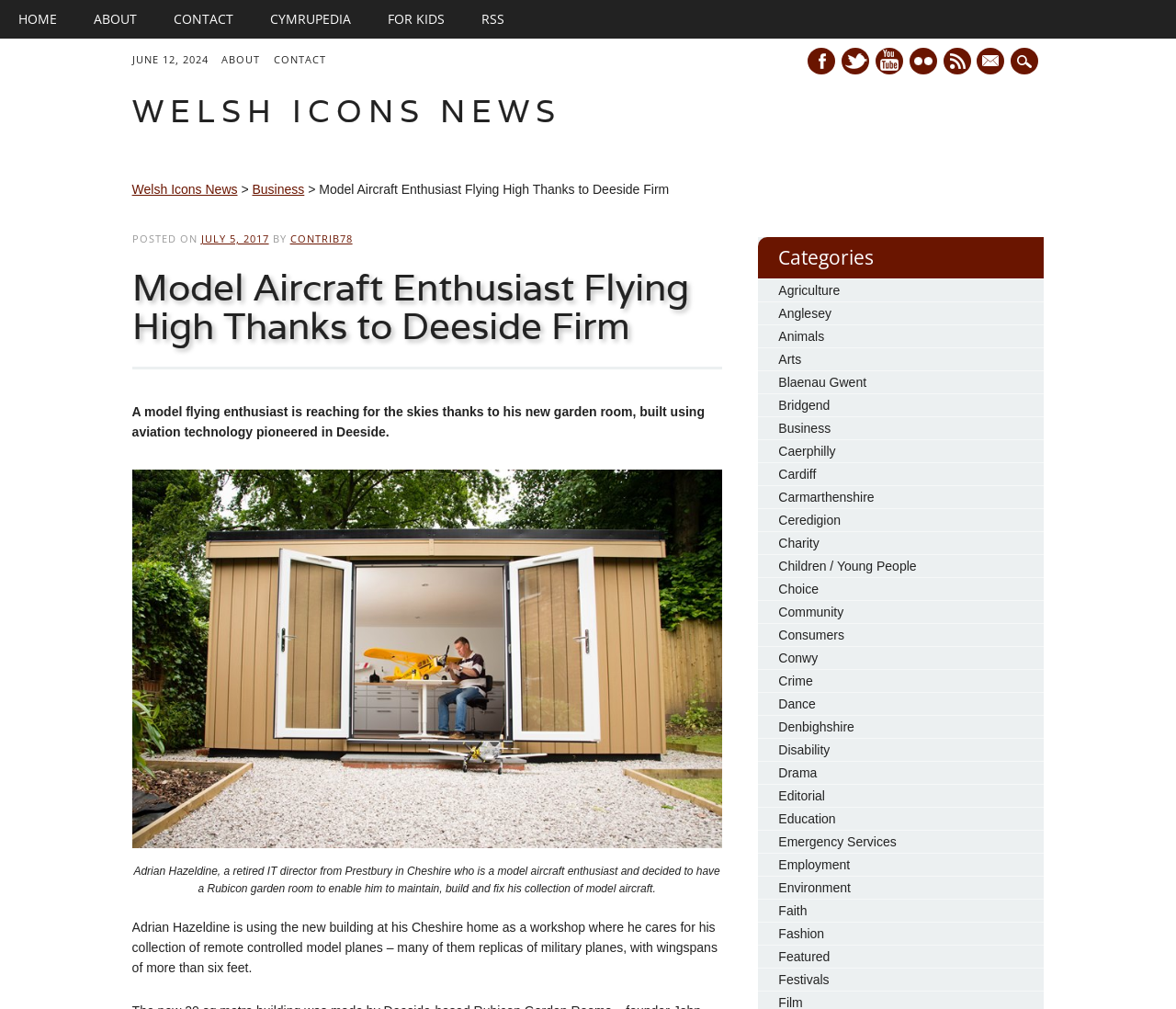Identify the bounding box coordinates of the specific part of the webpage to click to complete this instruction: "Visit the Facebook page".

[0.687, 0.048, 0.71, 0.074]